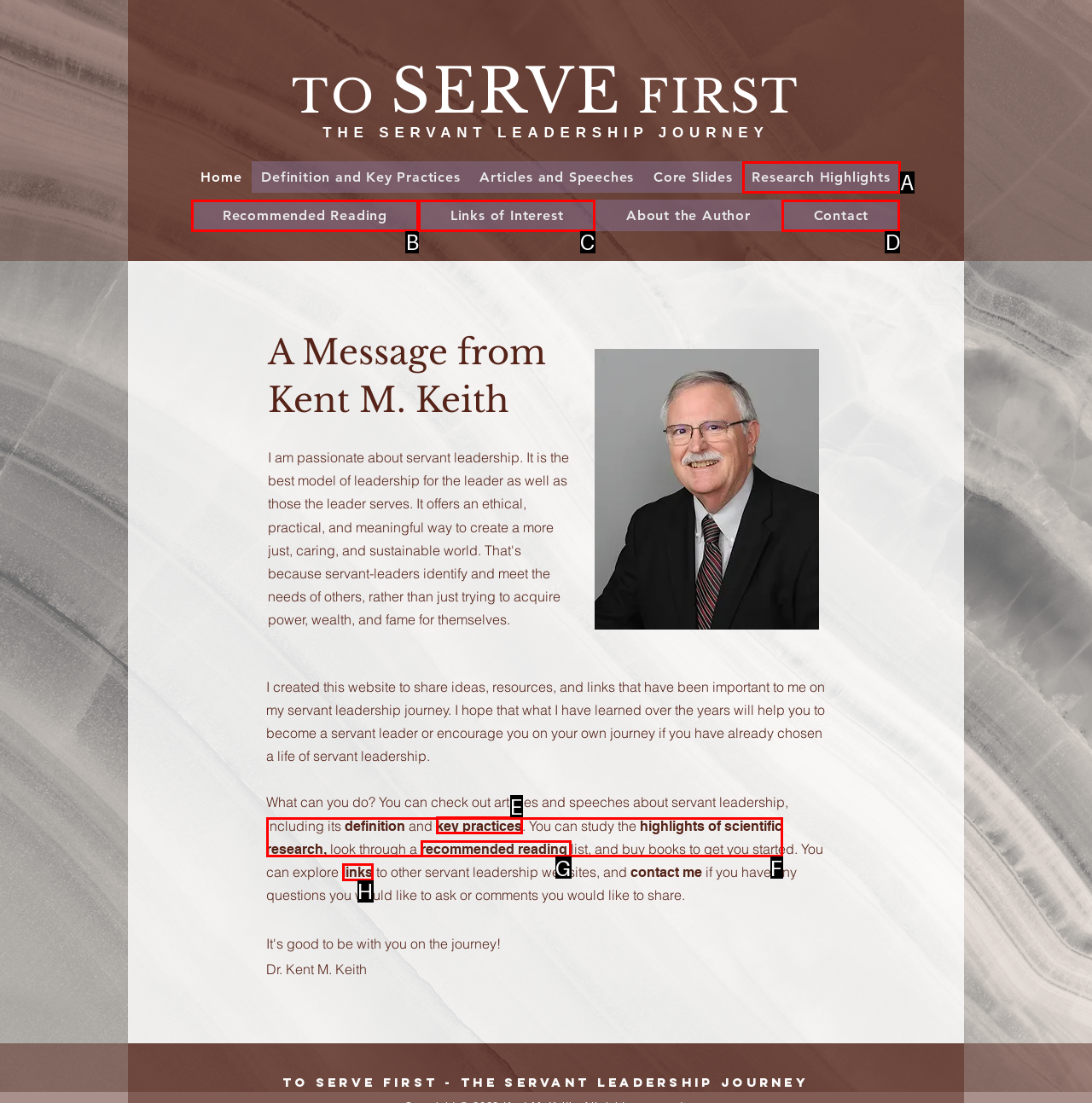Given the description: Contact, identify the HTML element that fits best. Respond with the letter of the correct option from the choices.

D